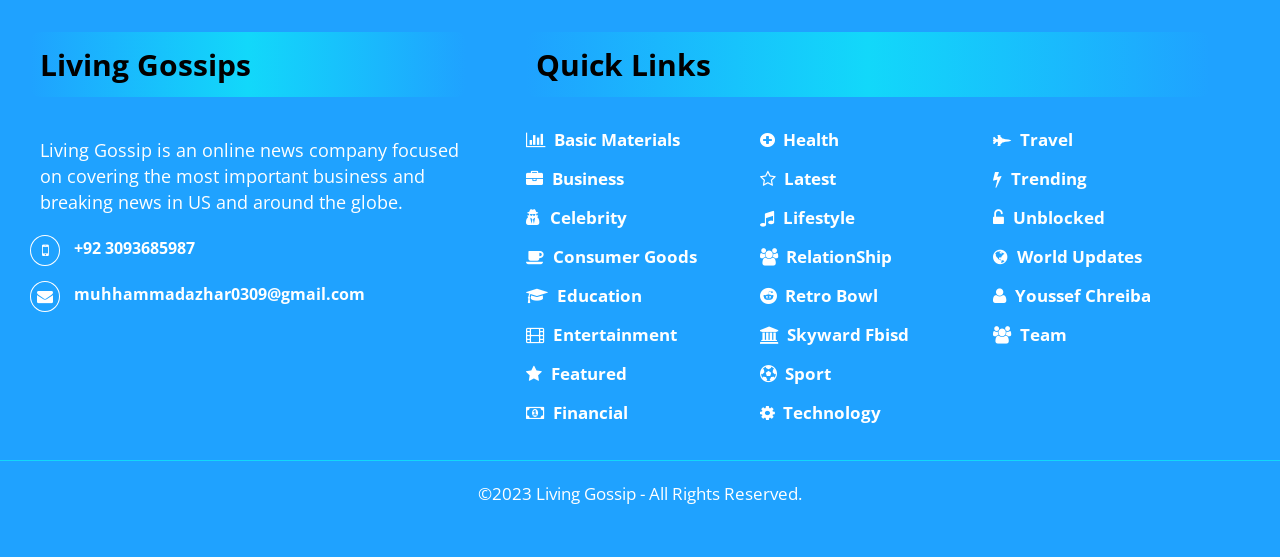Give the bounding box coordinates for the element described as: "Sport".

[0.593, 0.649, 0.649, 0.69]